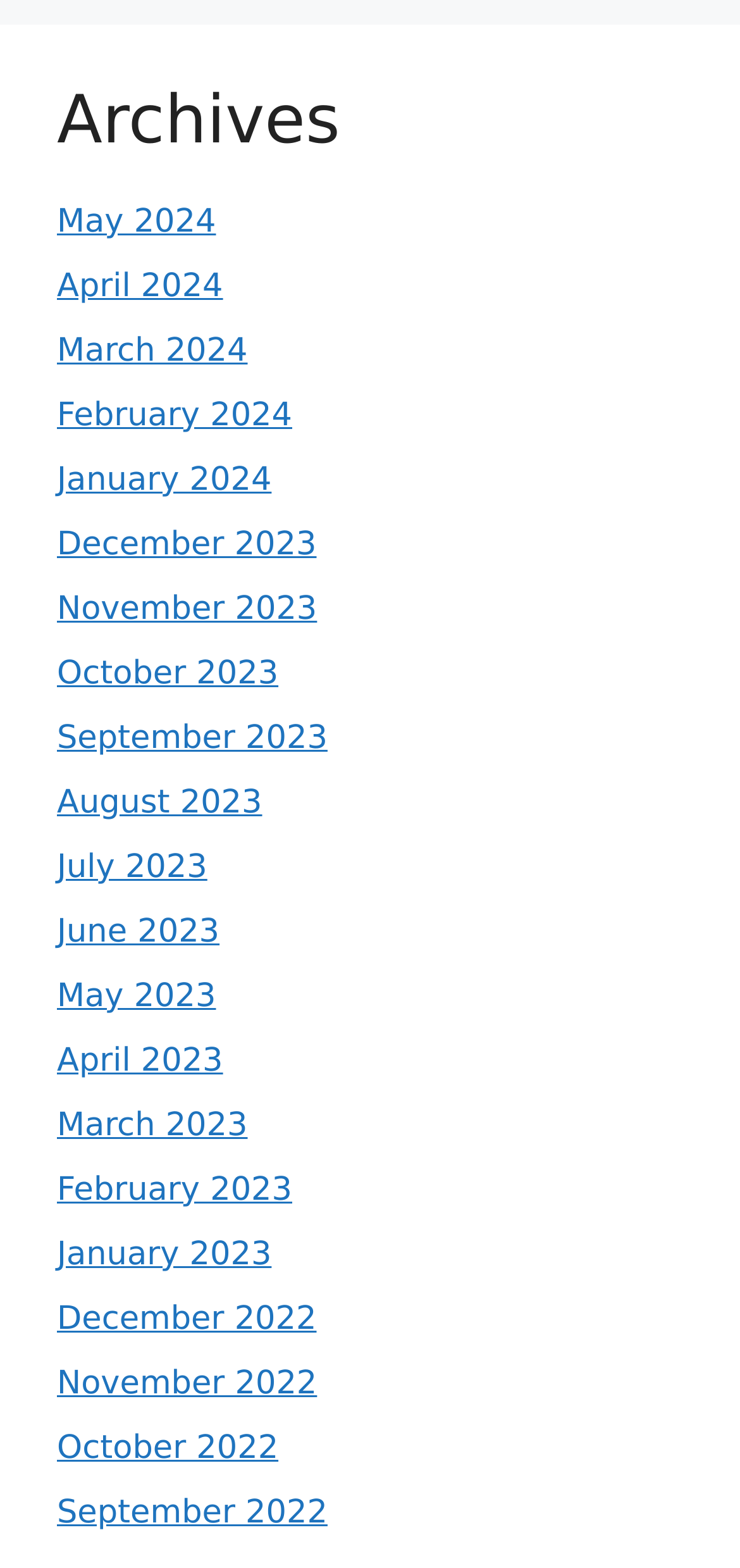Locate the bounding box coordinates of the segment that needs to be clicked to meet this instruction: "Contact us".

None